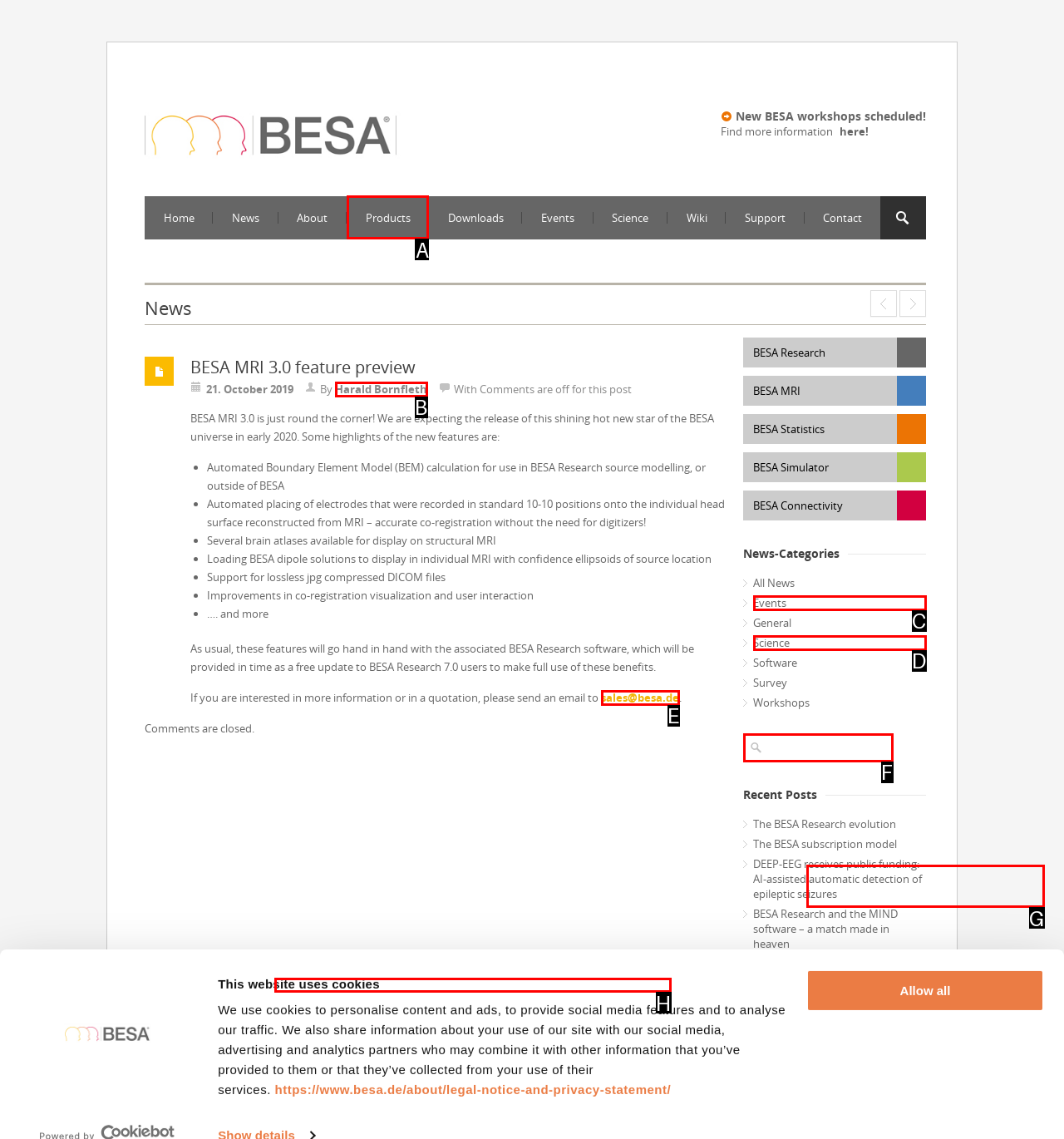Choose the HTML element to click for this instruction: Click on the 'Products' link Answer with the letter of the correct choice from the given options.

A